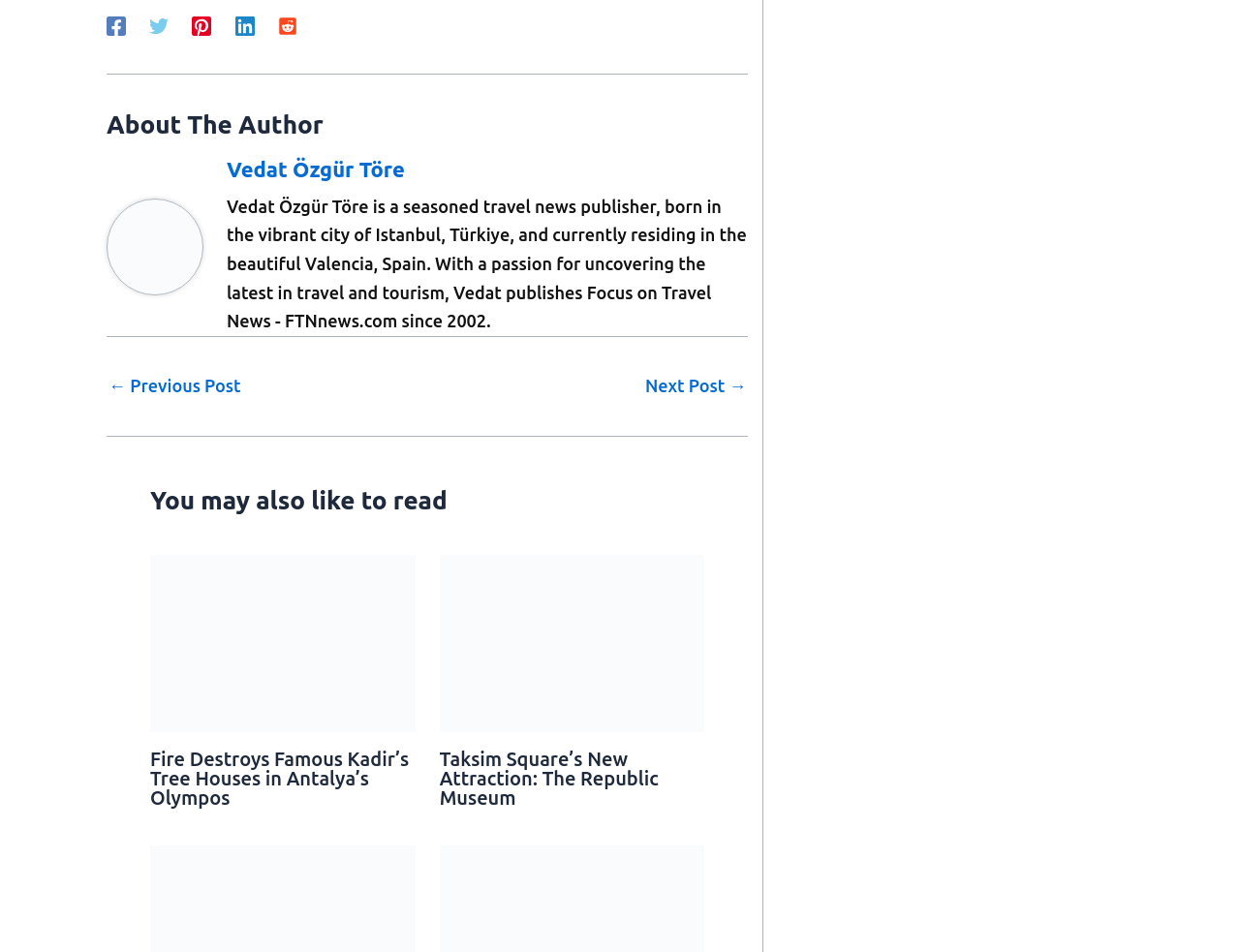Identify the bounding box for the given UI element using the description provided. Coordinates should be in the format (top-left x, top-left y, bottom-right x, bottom-right y) and must be between 0 and 1. Here is the description: aria-label="Pinterest"

[0.155, 0.015, 0.171, 0.037]